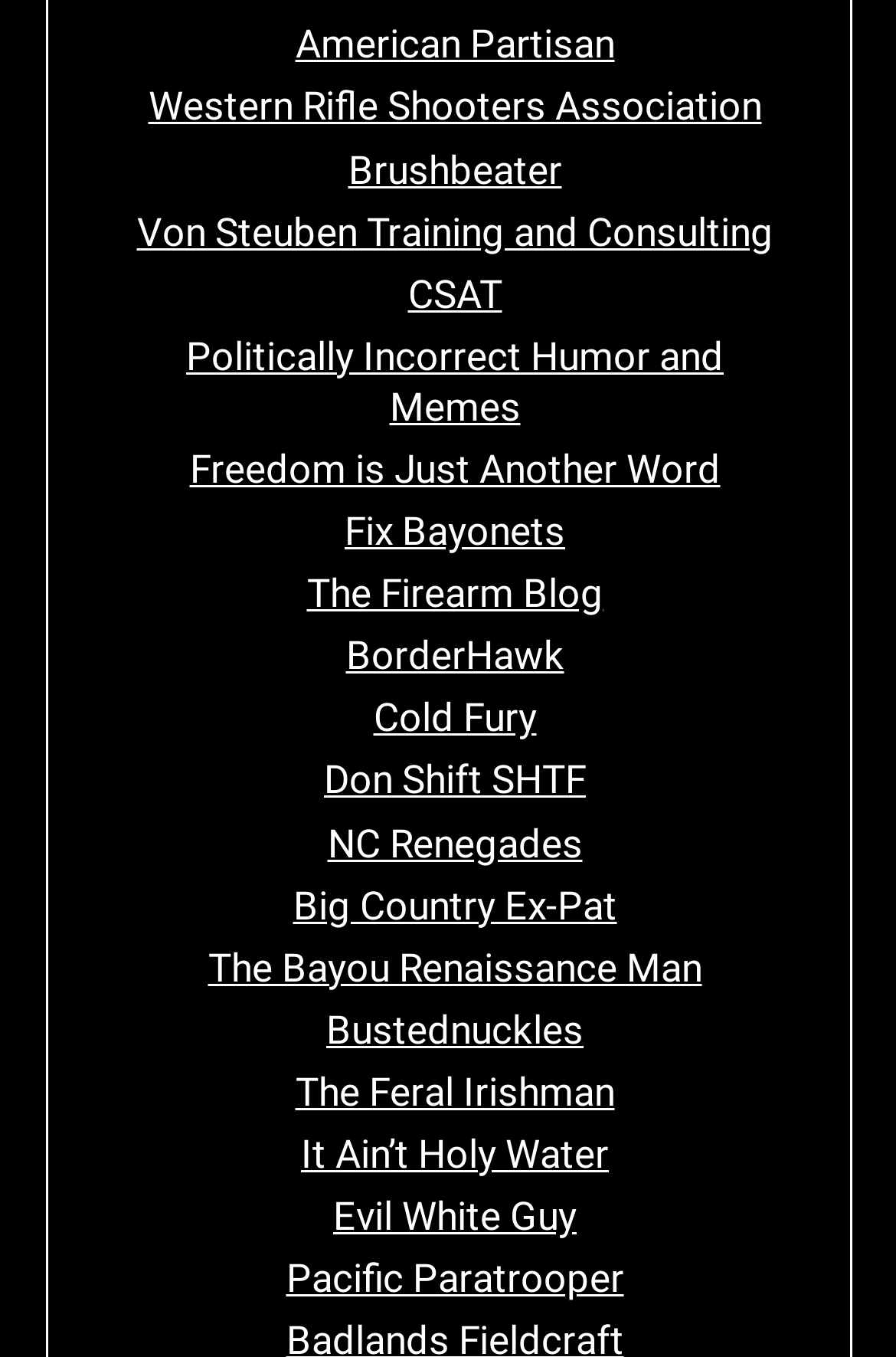Provide your answer to the question using just one word or phrase: Are all links on the webpage related to firearms?

No